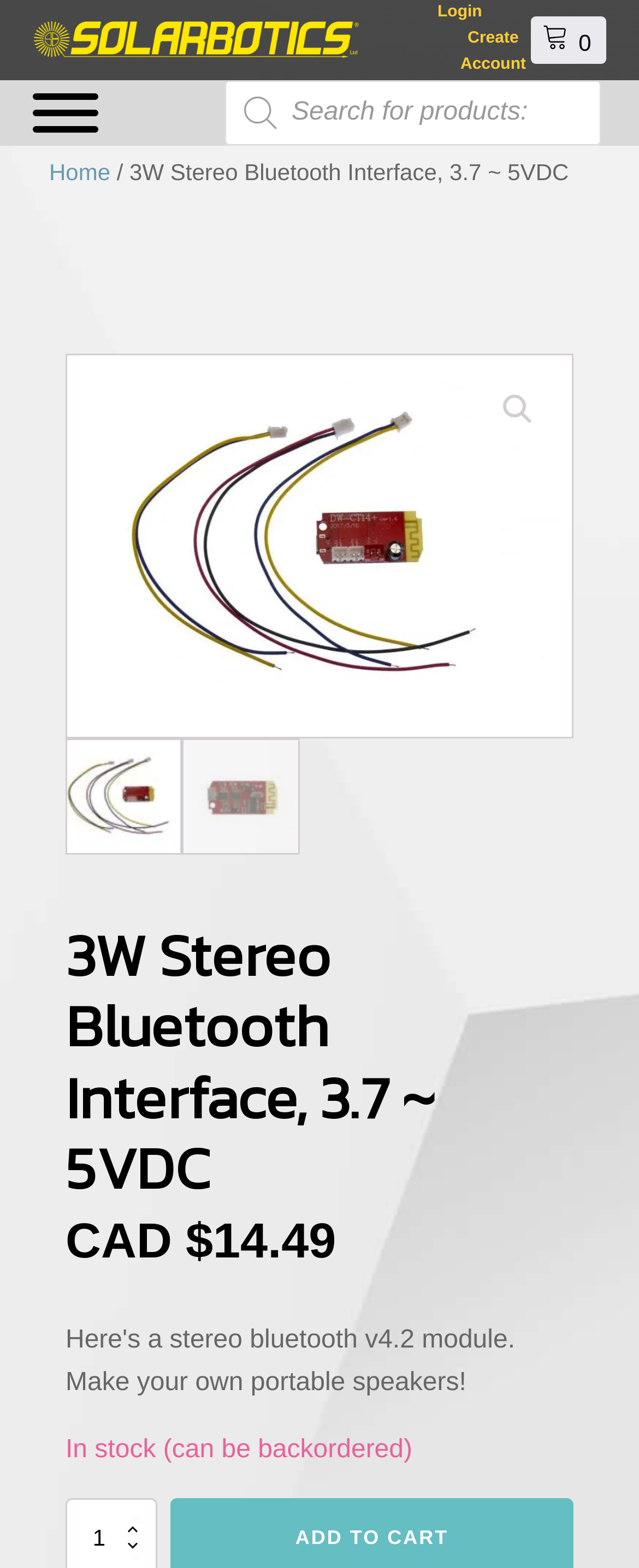What is the price of the 3W Stereo Bluetooth Interface?
Using the image provided, answer with just one word or phrase.

CAD $14.49